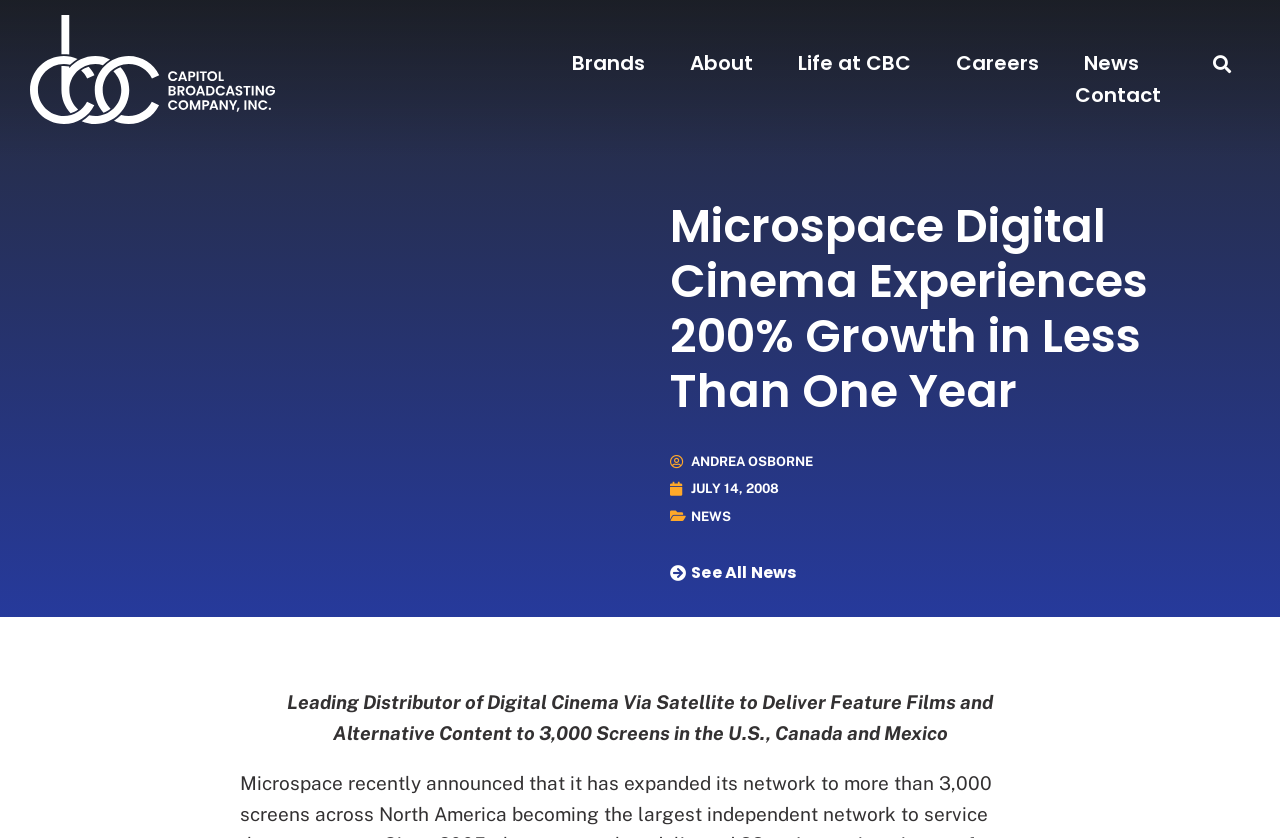Please specify the bounding box coordinates of the region to click in order to perform the following instruction: "View all news".

[0.523, 0.671, 0.635, 0.694]